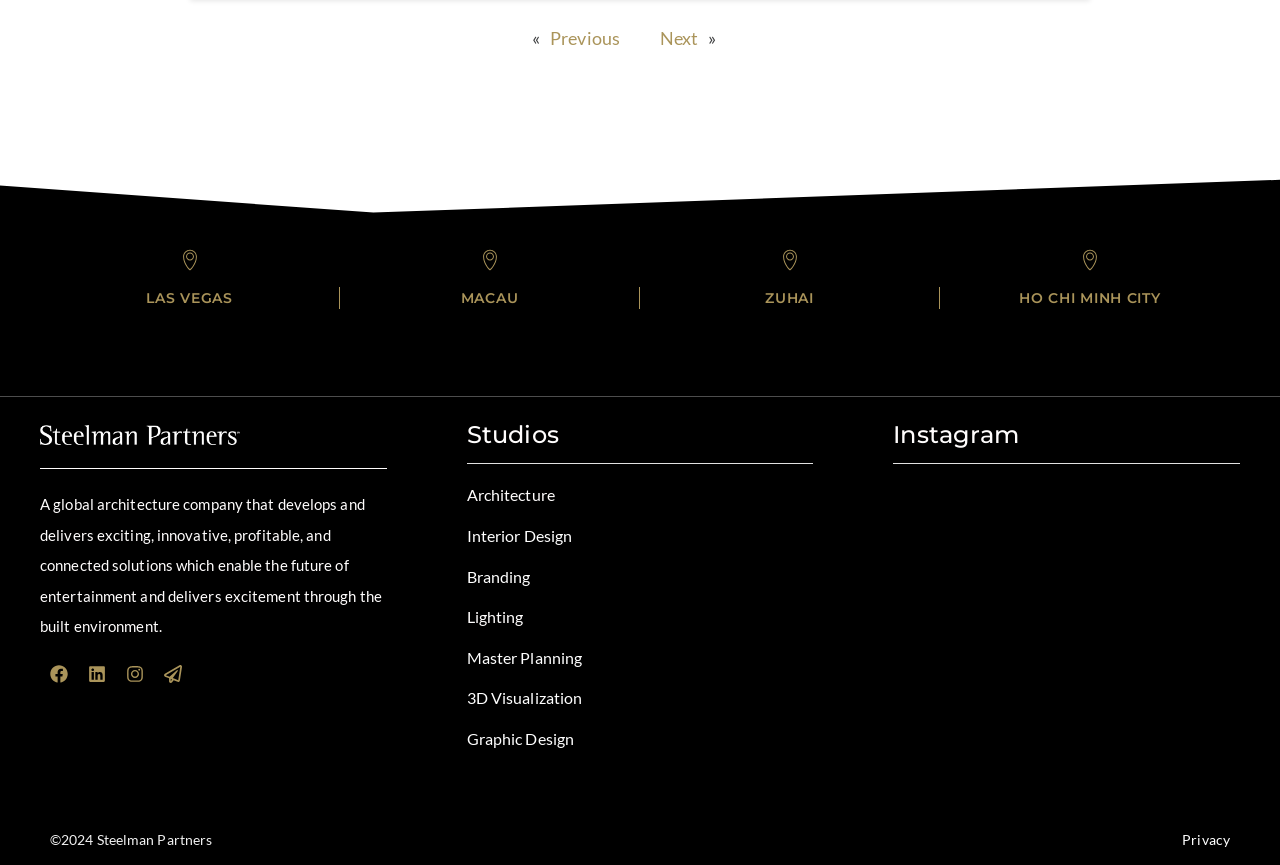What is the last service listed under Studios? From the image, respond with a single word or brief phrase.

Graphic Design